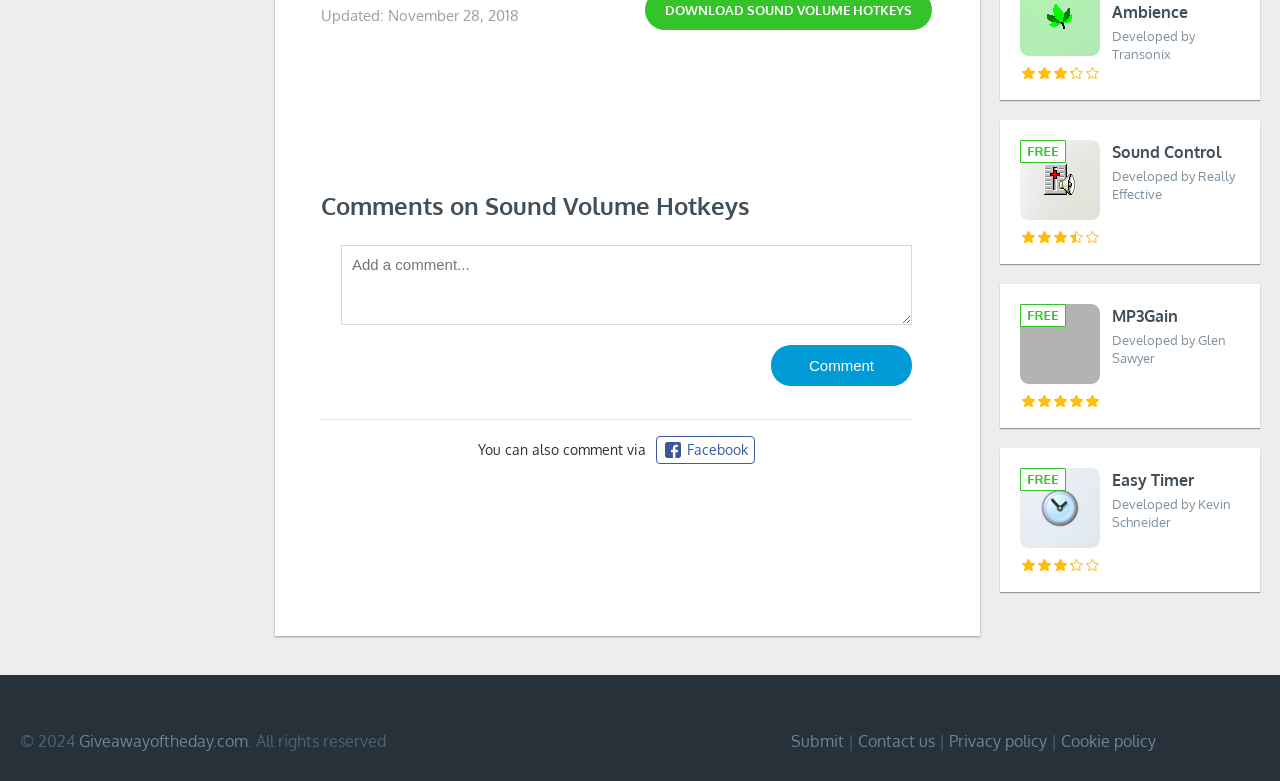What are the alternative ways to comment?
Look at the screenshot and provide an in-depth answer.

Below the 'Add a comment...' textbox, there is a text that says 'You can also comment via', followed by a link to Facebook. This implies that users can also comment using their Facebook account.